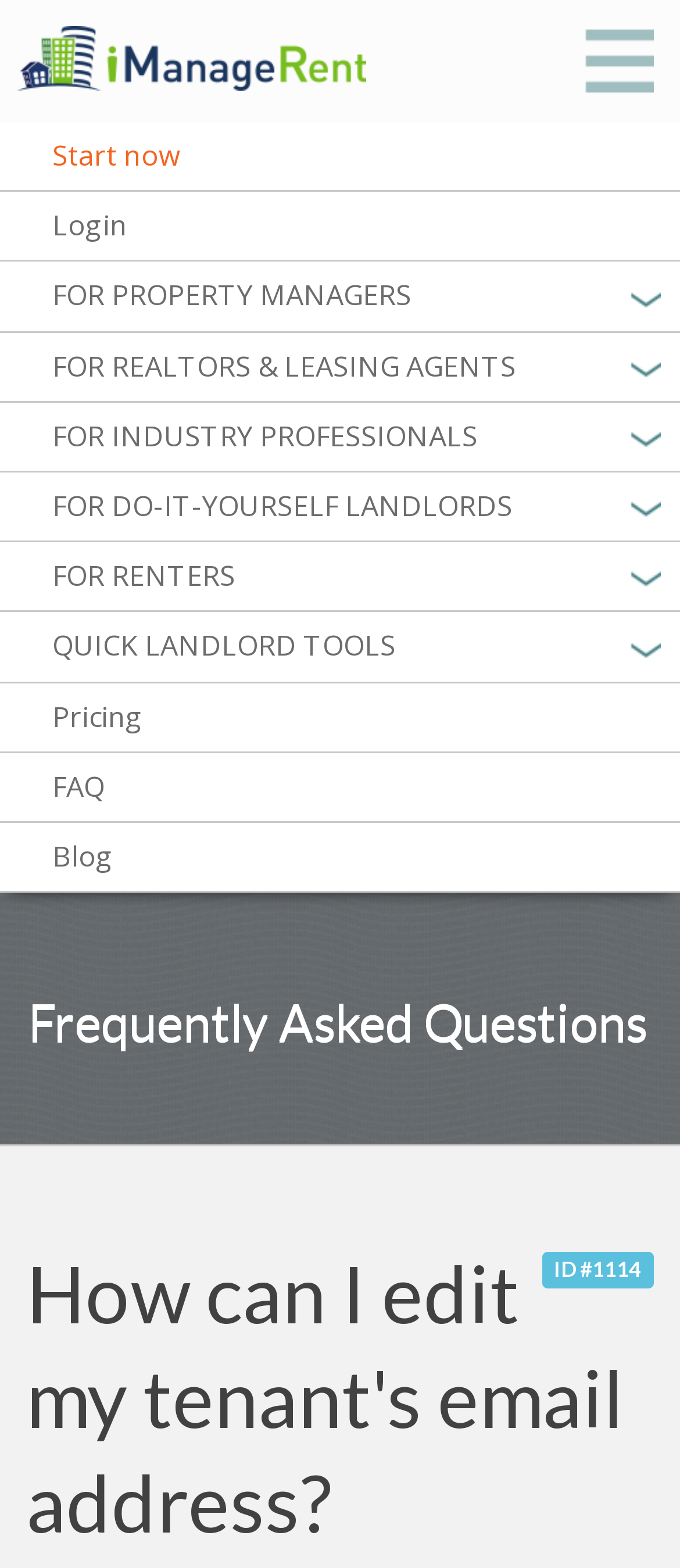Find the bounding box coordinates for the HTML element described in this sentence: "FOR RENTERS". Provide the coordinates as four float numbers between 0 and 1, in the format [left, top, right, bottom].

[0.0, 0.346, 1.0, 0.39]